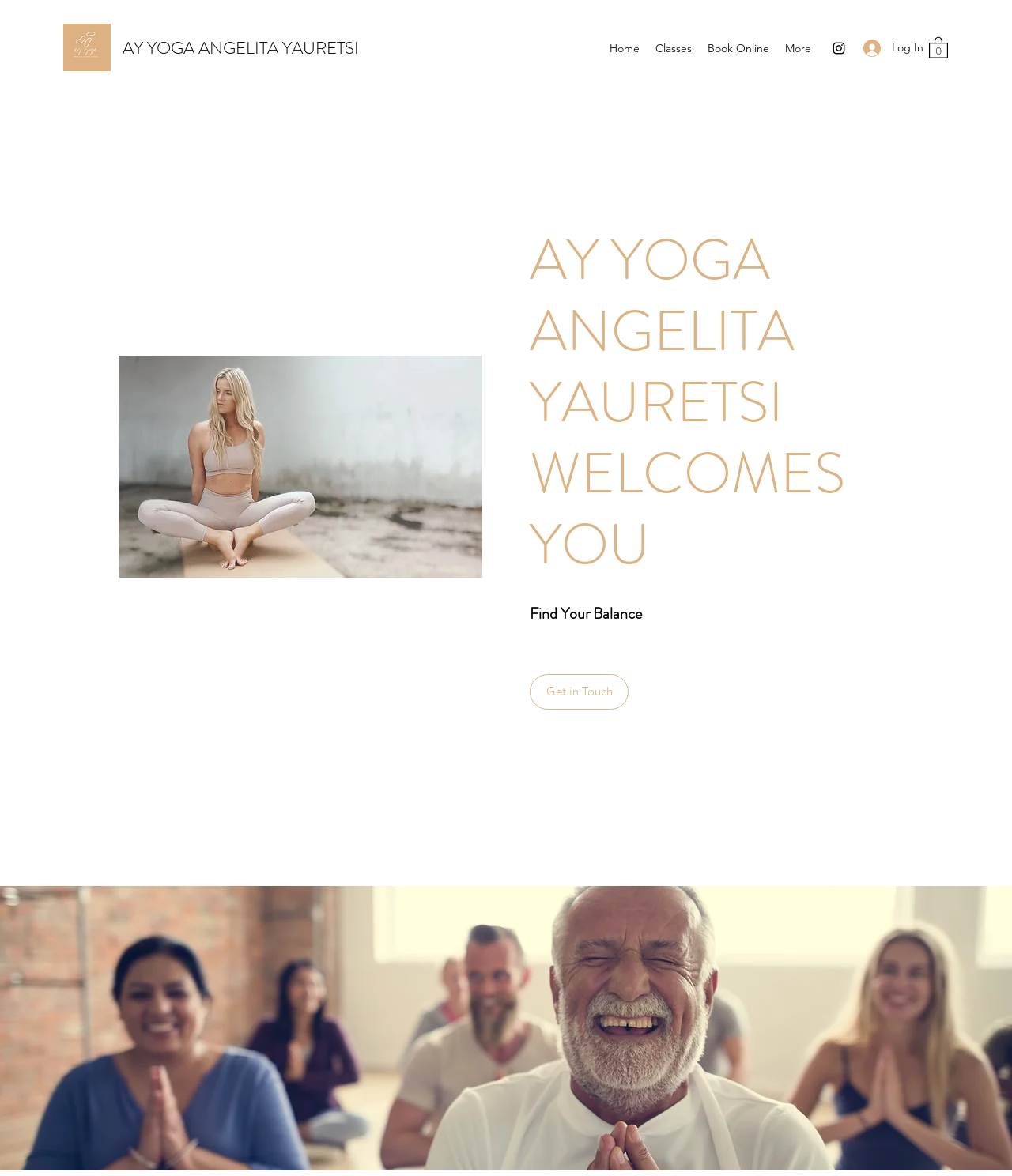Locate the bounding box for the described UI element: "parent_node: SPONSORS aria-label="Menu Toggle"". Ensure the coordinates are four float numbers between 0 and 1, formatted as [left, top, right, bottom].

None